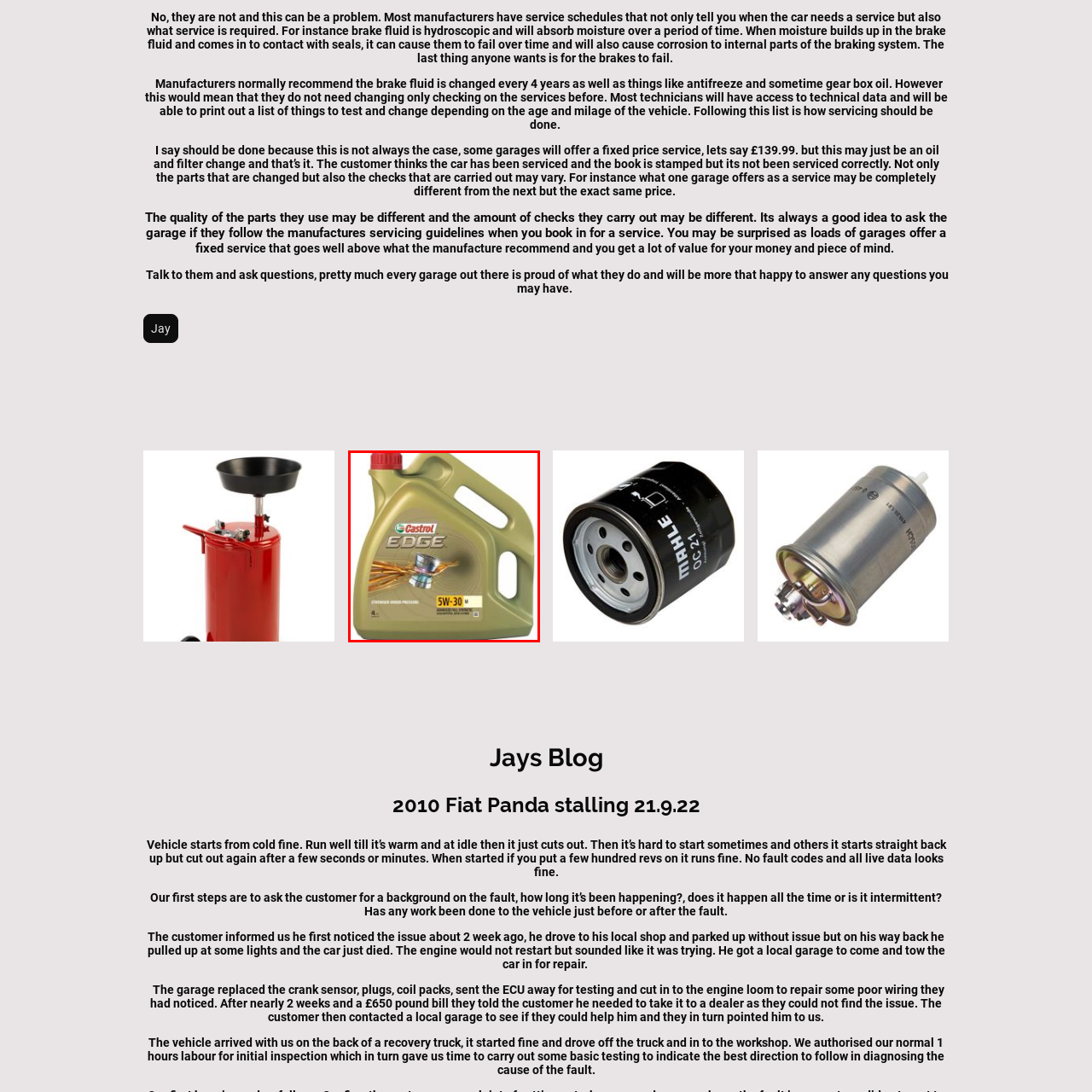What is the viscosity rating of the motor oil?
Look at the image enclosed by the red bounding box and give a detailed answer using the visual information available in the image.

The label on the bottle specifies that this is a fully synthetic engine oil with a viscosity rating of 5W-30, which is suitable for high-performance vehicles.